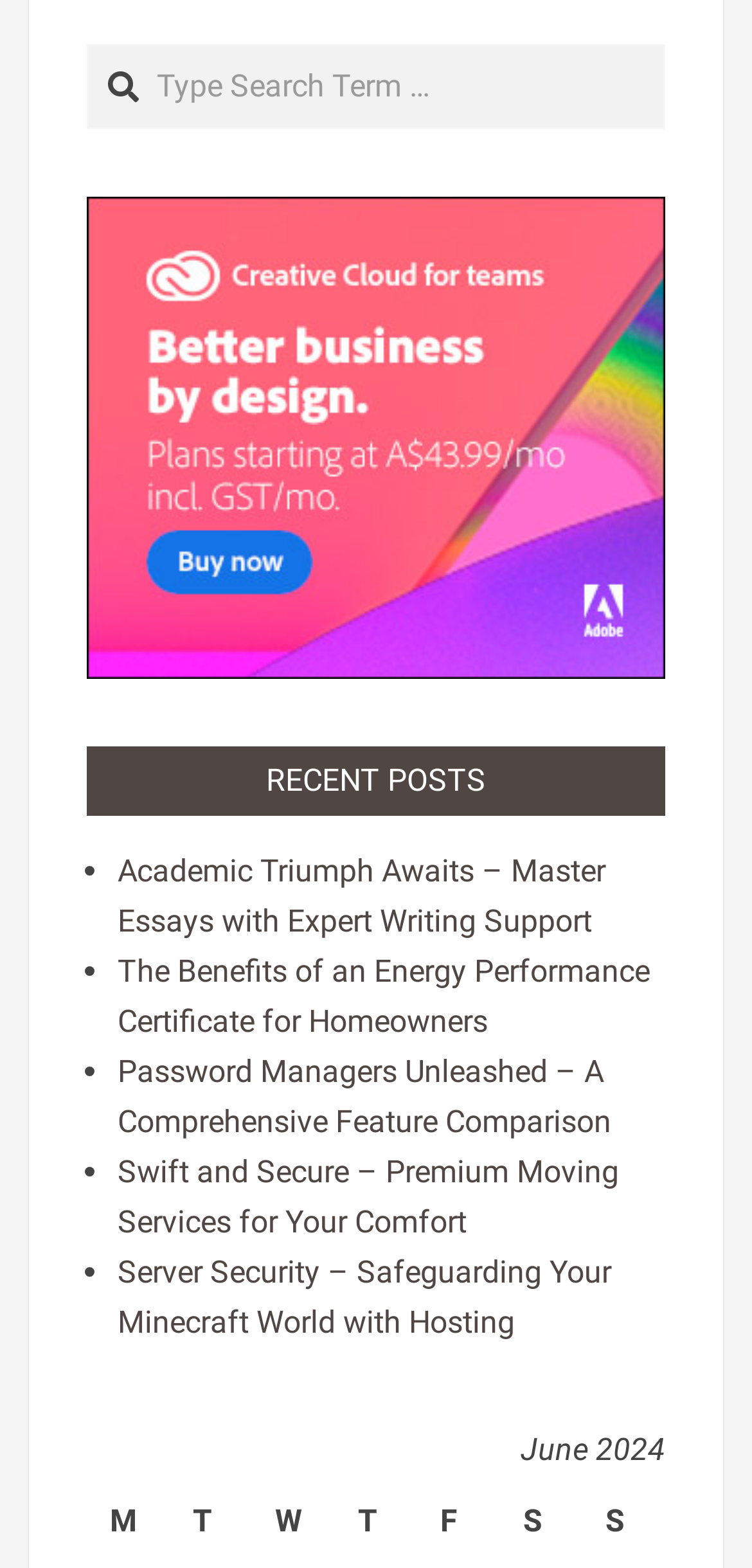Please answer the following question using a single word or phrase: 
What is the topic of the first link?

Academic writing